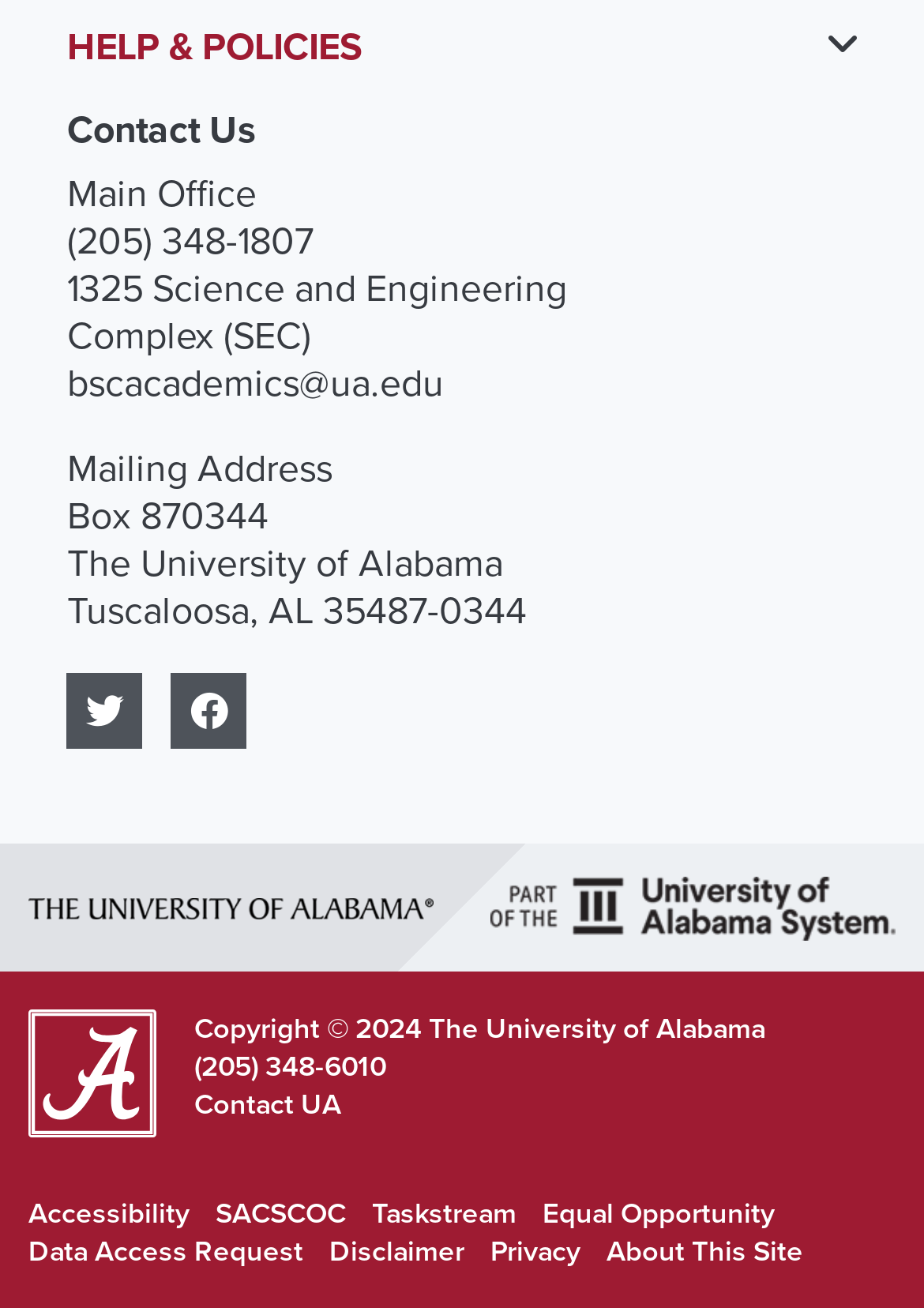Locate the bounding box of the UI element based on this description: "University of Alabama System". Provide four float numbers between 0 and 1 as [left, top, right, bottom].

[0.531, 0.669, 0.969, 0.719]